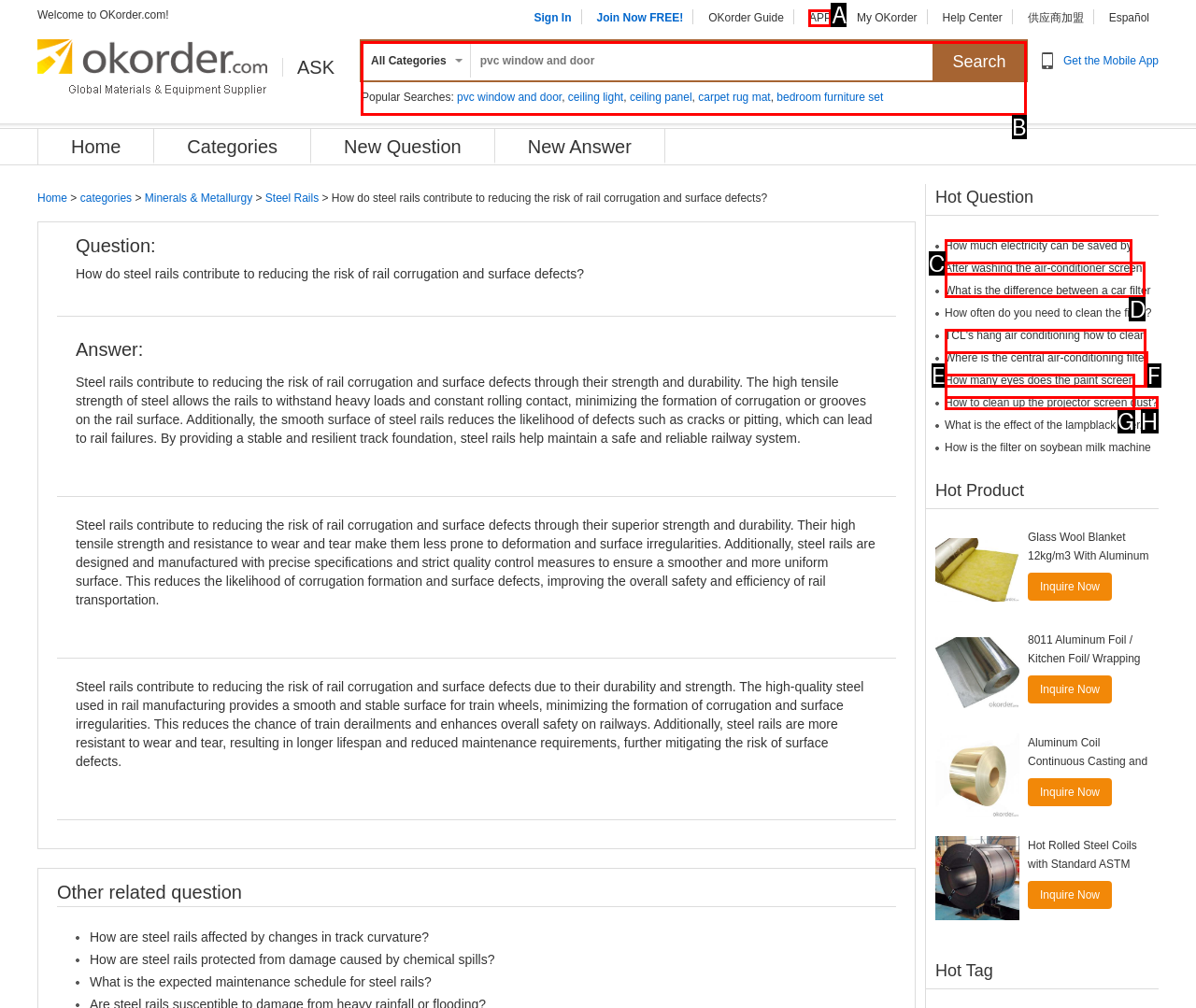Which lettered option should be clicked to perform the following task: Search for products
Respond with the letter of the appropriate option.

B